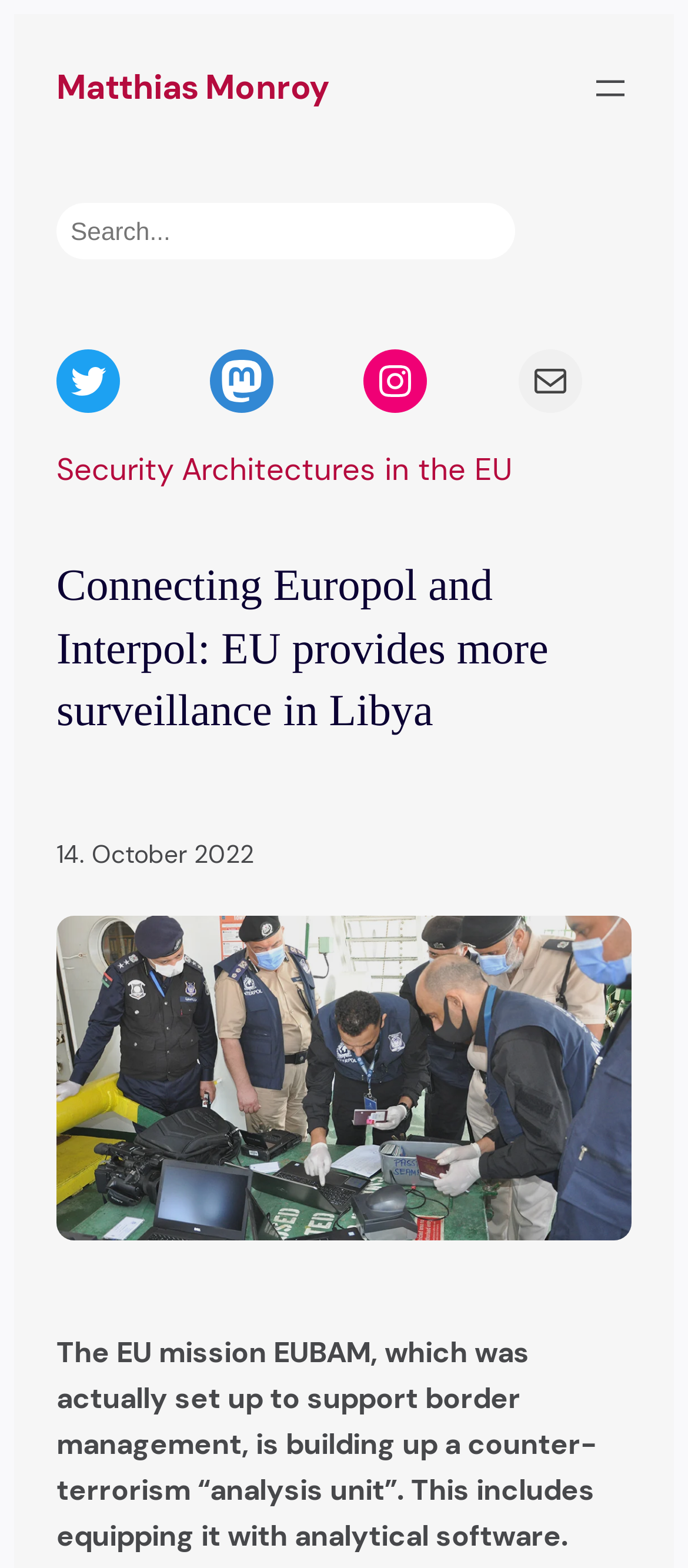What is the date of the article?
Examine the image closely and answer the question with as much detail as possible.

The date of the article can be found by looking at the time element, which is located below the heading element. The text '14. October 2022' is contained within this element, indicating the date the article was published.